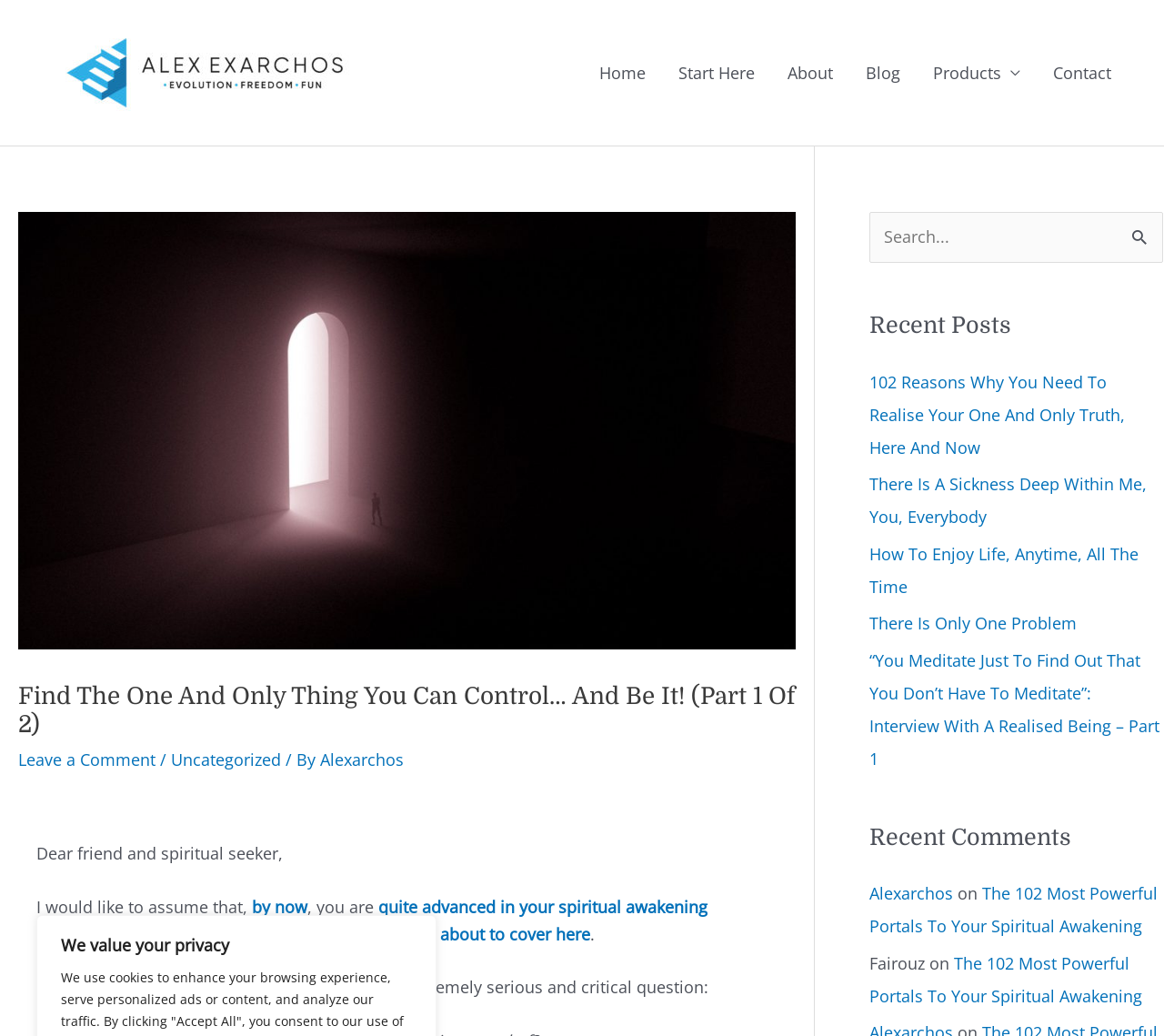Identify the bounding box coordinates for the element you need to click to achieve the following task: "View the 'About' page". The coordinates must be four float values ranging from 0 to 1, formatted as [left, top, right, bottom].

[0.662, 0.039, 0.73, 0.102]